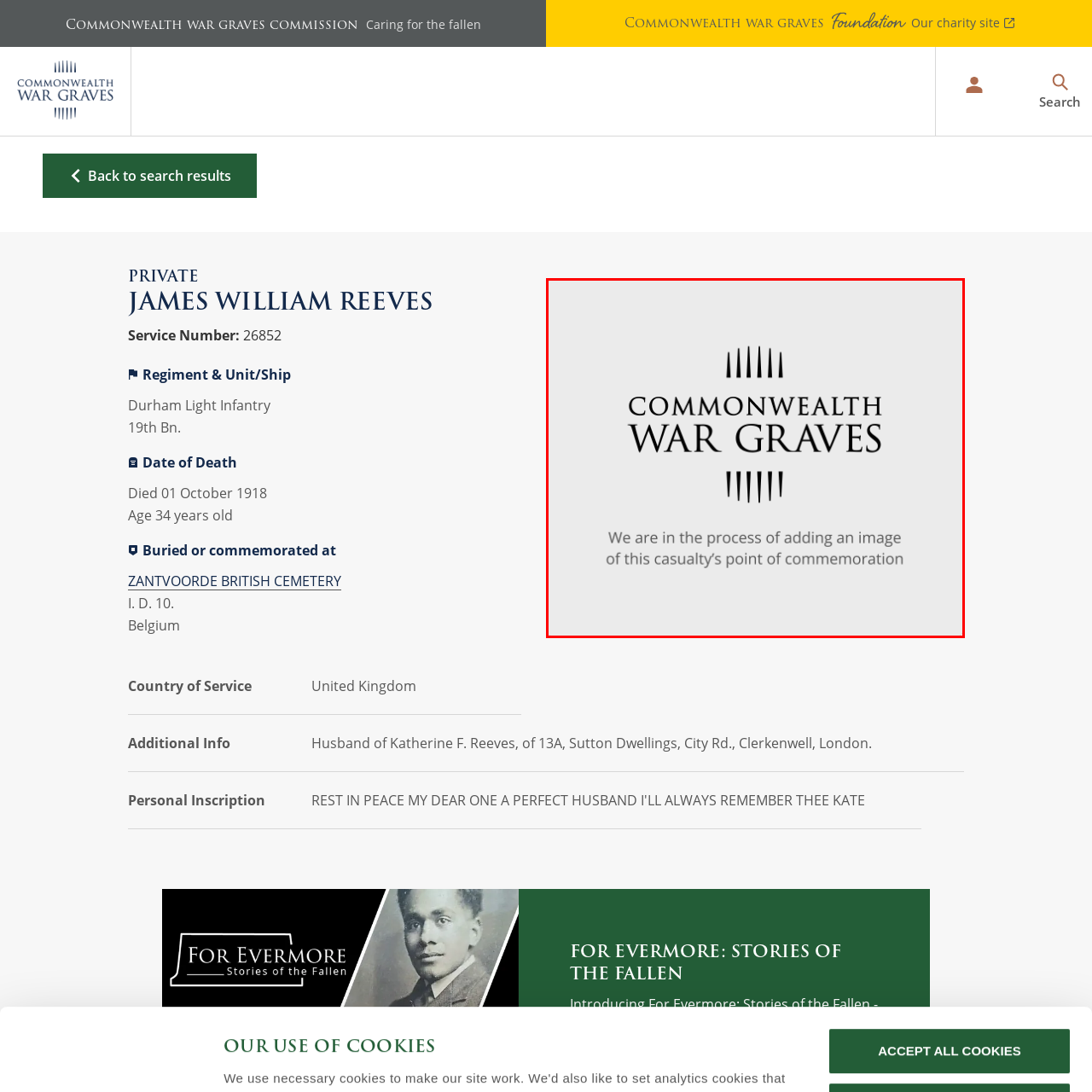Describe thoroughly what is shown in the red-bordered area of the image.

The image features the logo of the Commonwealth War Graves Commission, prominently displaying the words "COMMONWEALTH WAR GRAVES" in bold, elegant typography at the center. Below the logo, there is a message stating, "We are in the process of adding an image of this casualty’s point of commemoration," indicating an ongoing effort to honor those who have fallen in service. The background is a soft gray, enhancing the solemnity of the theme, which reflects the Commission's mission to commemorate and care for the graves of Commonwealth military personnel. This visual serves as a reminder of the sacrifices made by service members and the importance of remembrance in honoring their legacy.